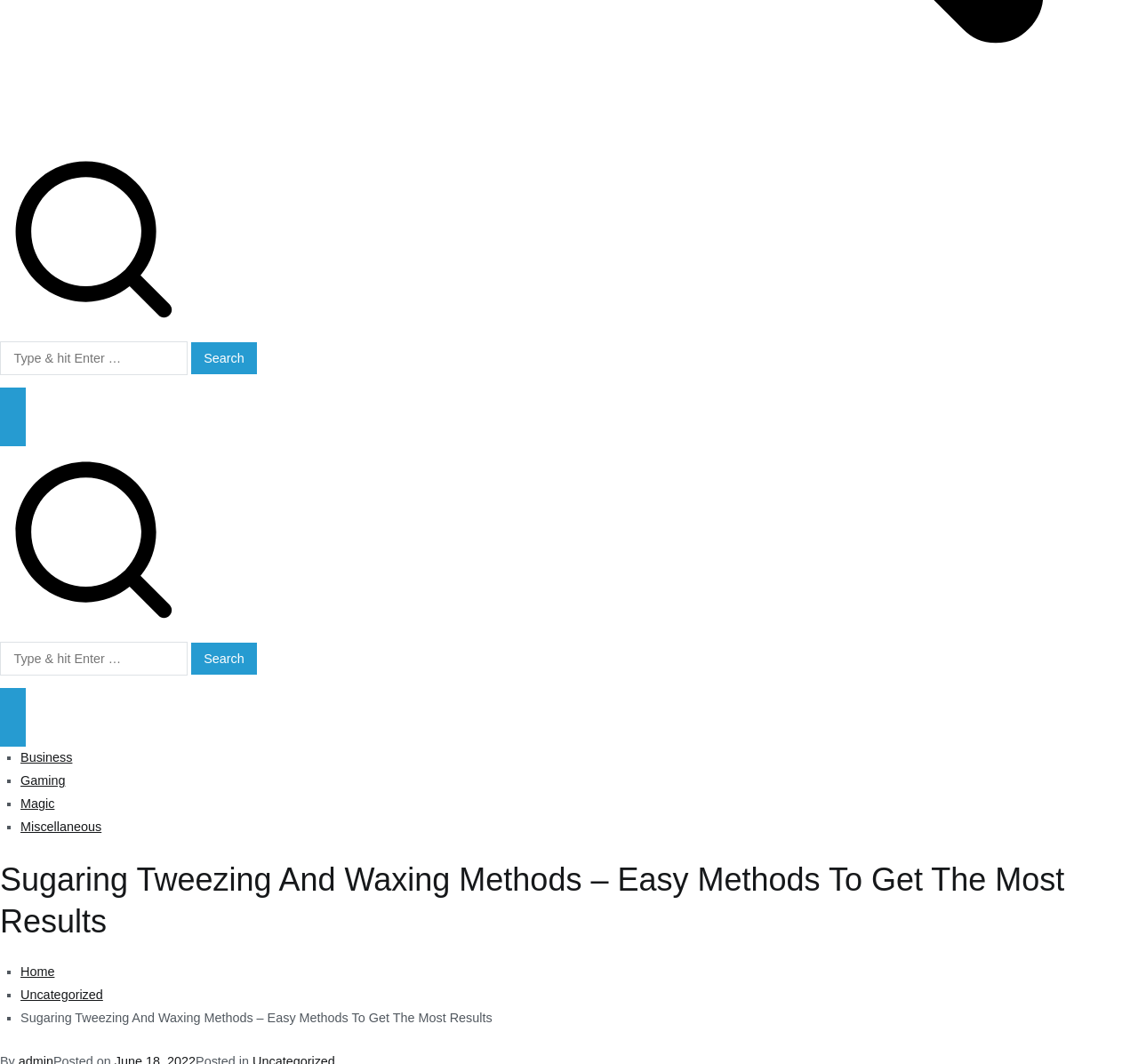Use a single word or phrase to answer the question: How many images are on the webpage?

2